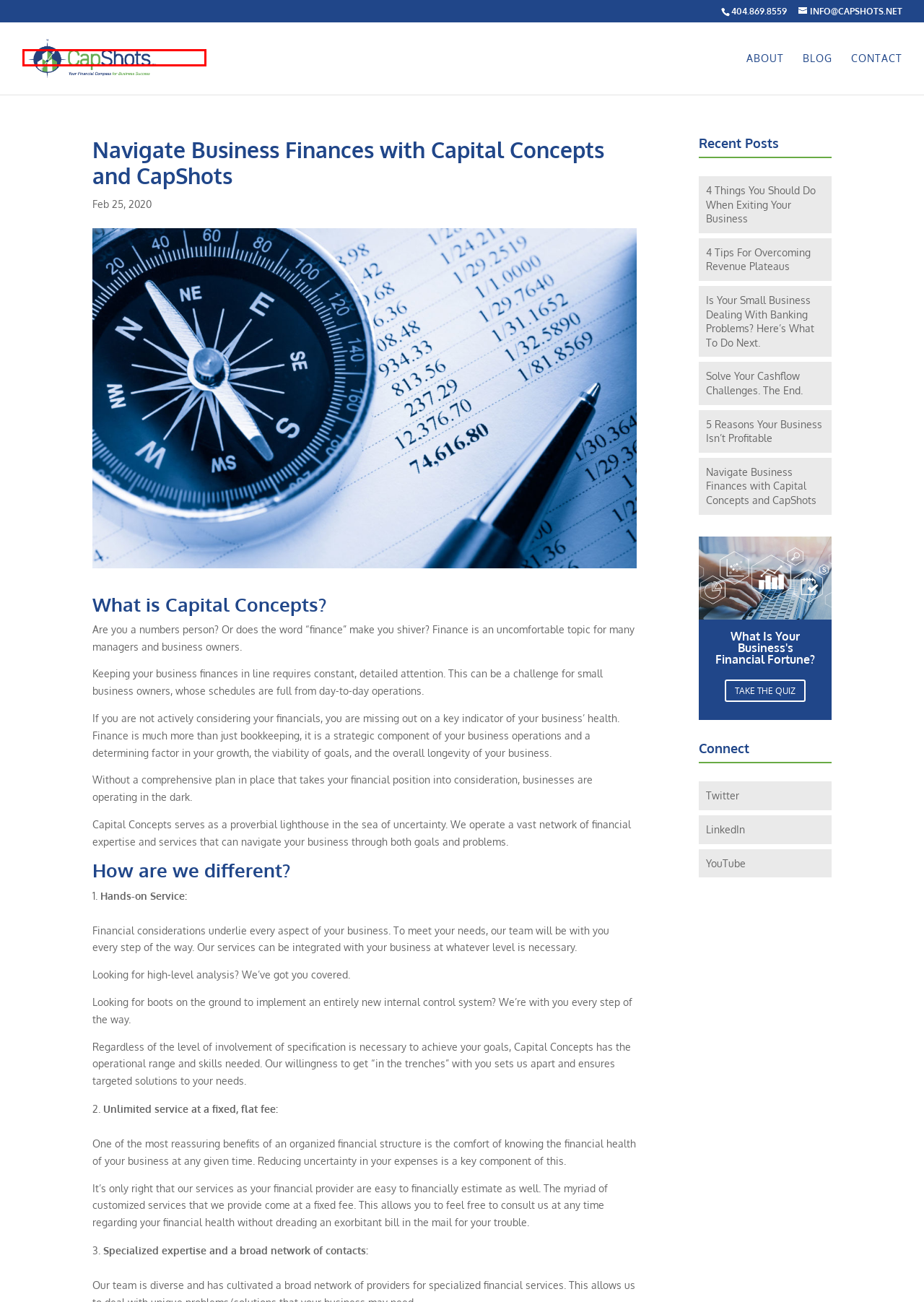Given a webpage screenshot with a red bounding box around a UI element, choose the webpage description that best matches the new webpage after clicking the element within the bounding box. Here are the candidates:
A. Is Your Small Business Dealing With Banking Problems? Here's What To Do Next. - CapShots
B. 4 Things You Should Do When Exiting Your Business - CapShots
C. 5 Reasons Your Business Isn’t Profitable - CapShots
D. Blog - CapShots
E. Solve Your Cashflow Challenges. The End. - CapShots
F. Discover Typeform, where forms = fun
G. 4 Tips For Overcoming Revenue Plateaus - CapShots
H. CapShots - CapShots

H